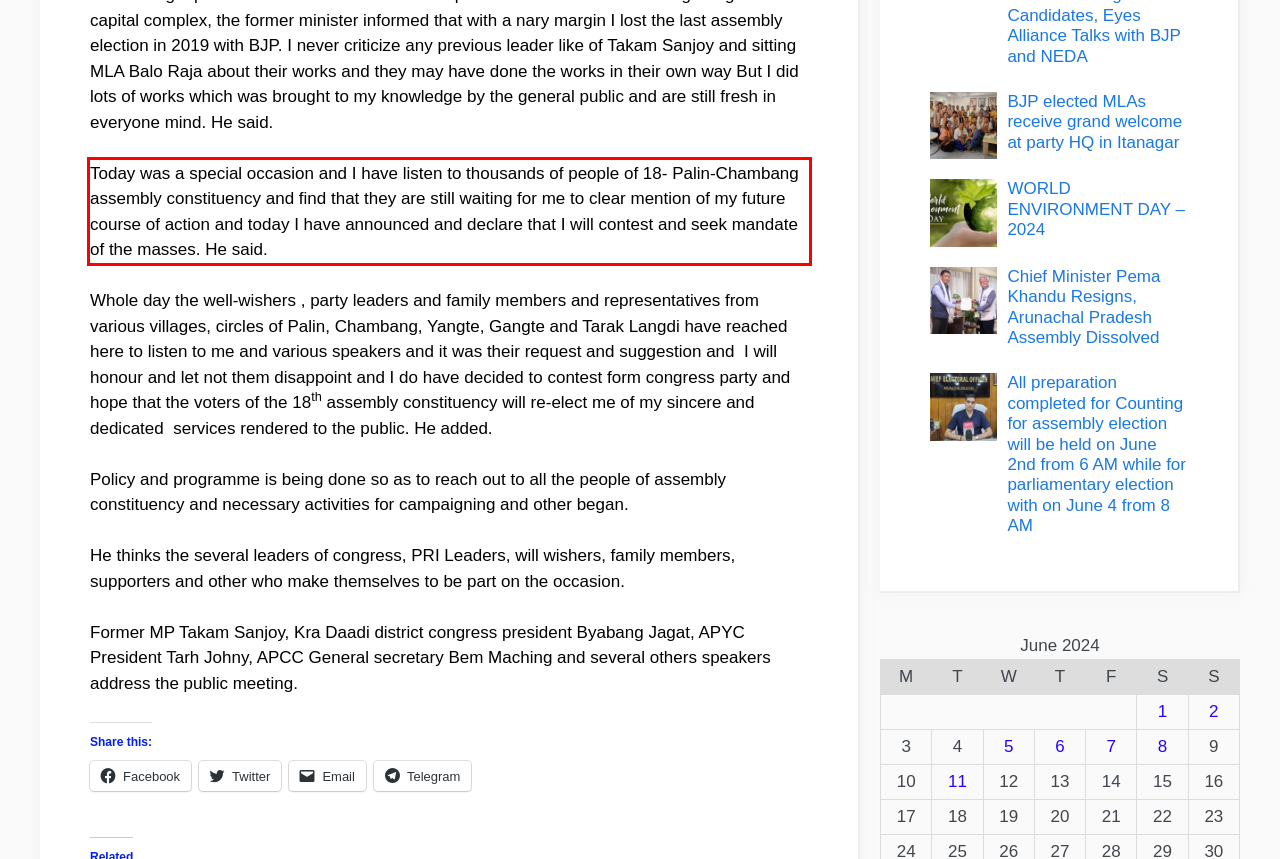Please extract the text content within the red bounding box on the webpage screenshot using OCR.

Today was a special occasion and I have listen to thousands of people of 18- Palin-Chambang assembly constituency and find that they are still waiting for me to clear mention of my future course of action and today I have announced and declare that I will contest and seek mandate of the masses. He said.